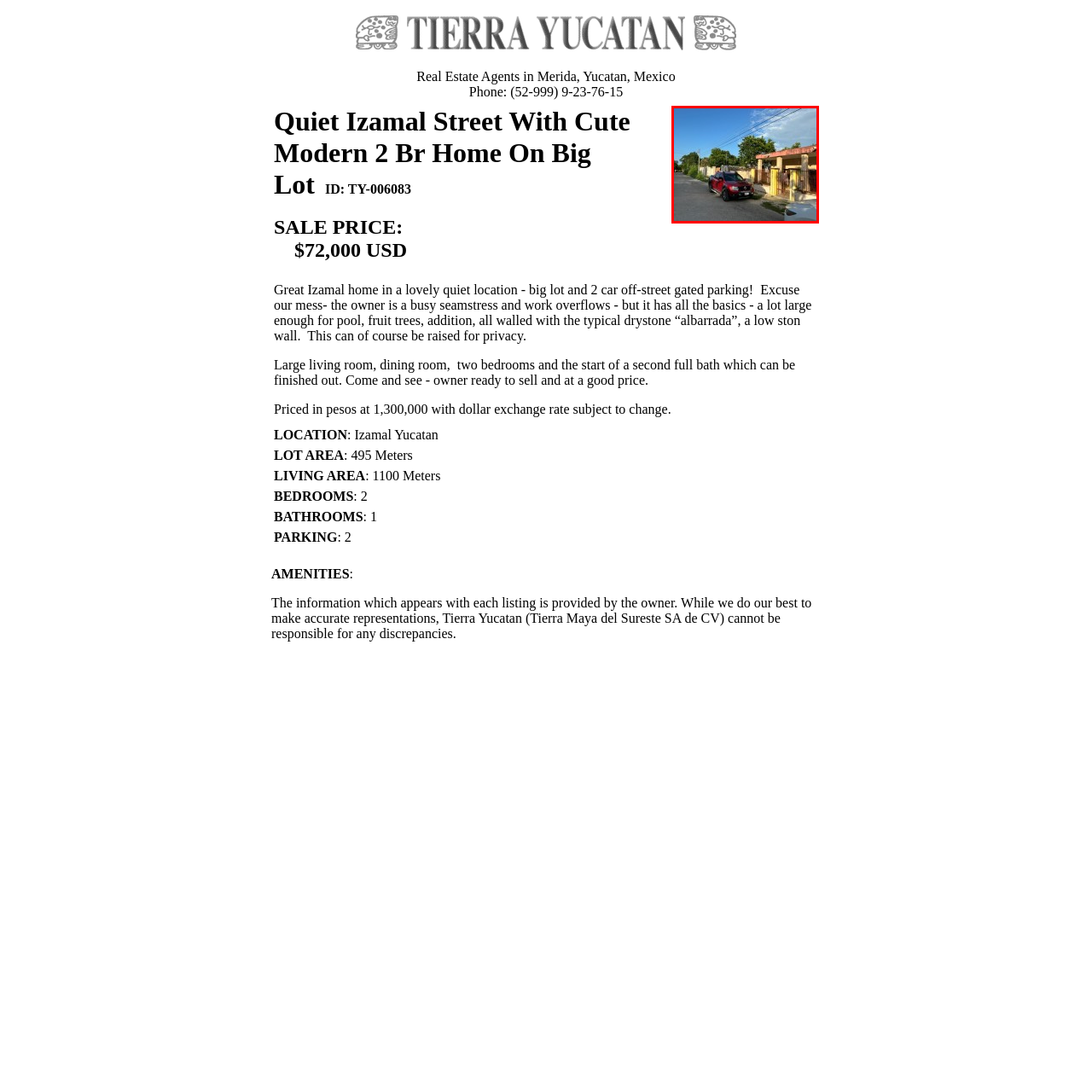Look at the image enclosed within the red outline and answer the question with a single word or phrase:
What type of elements are combined in the home's architecture?

Traditional and modern